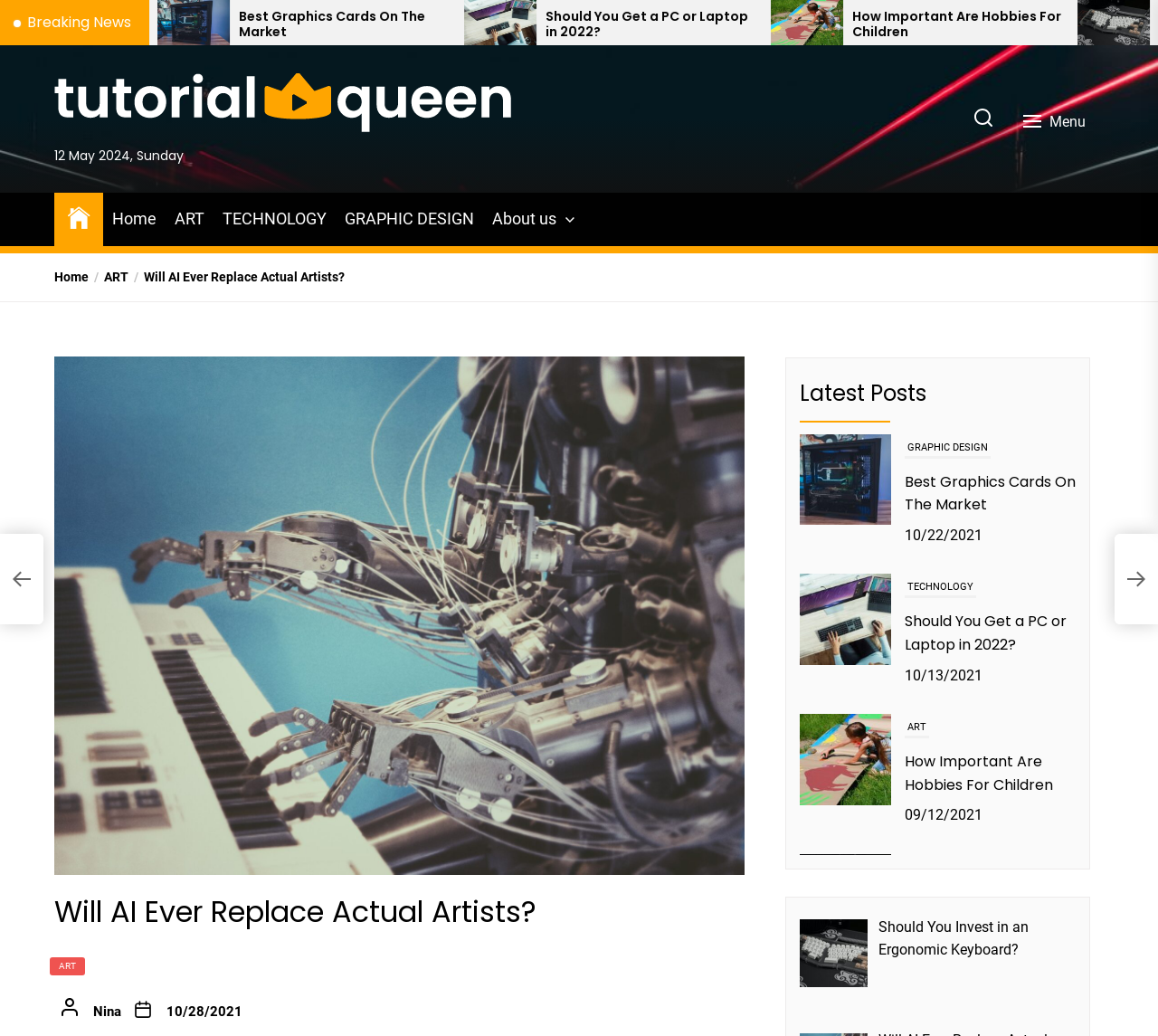Find the bounding box coordinates for the area that should be clicked to accomplish the instruction: "Go to the ART page".

[0.151, 0.199, 0.177, 0.225]